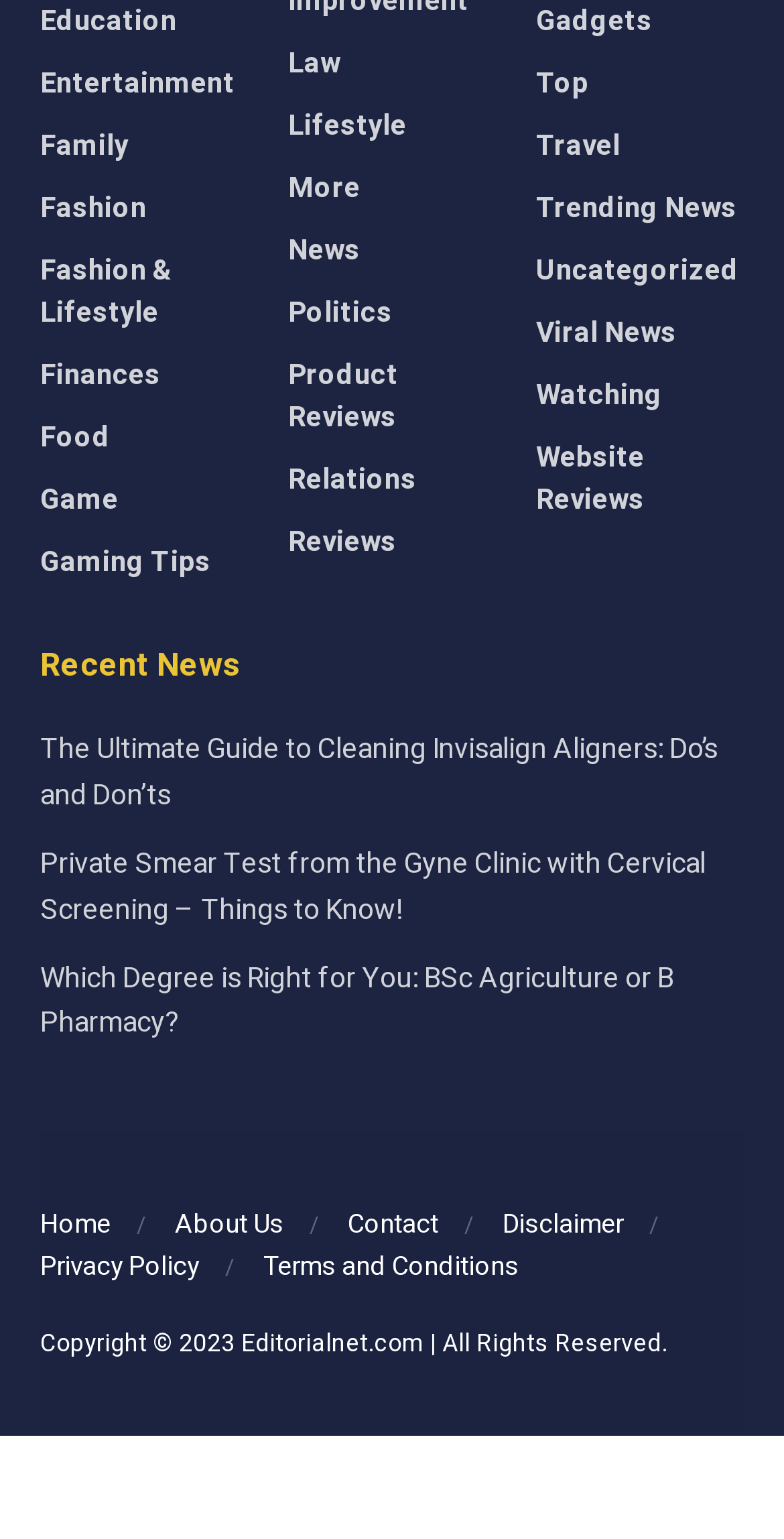Specify the bounding box coordinates of the area to click in order to follow the given instruction: "Go to Home."

[0.051, 0.783, 0.141, 0.808]